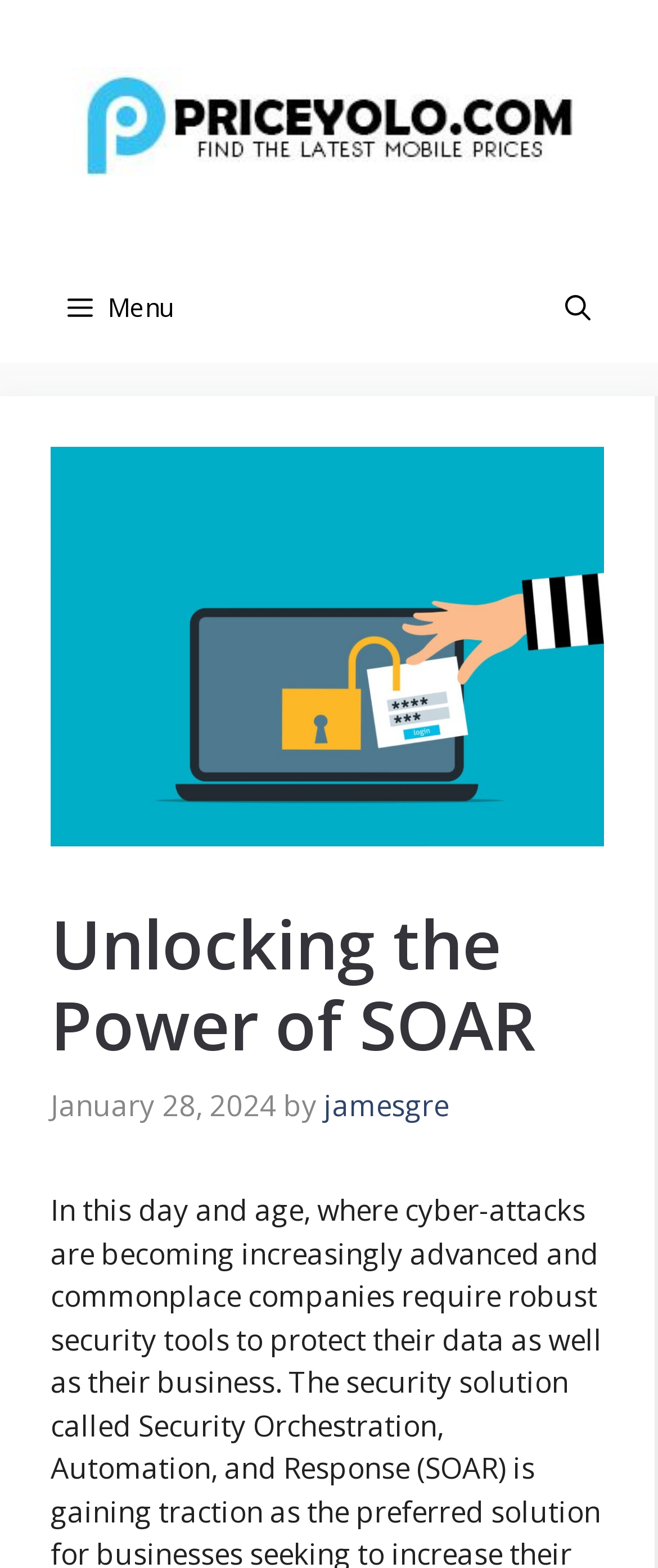Determine the bounding box of the UI element mentioned here: "Get to know Des Moines!". The coordinates must be in the format [left, top, right, bottom] with values ranging from 0 to 1.

None